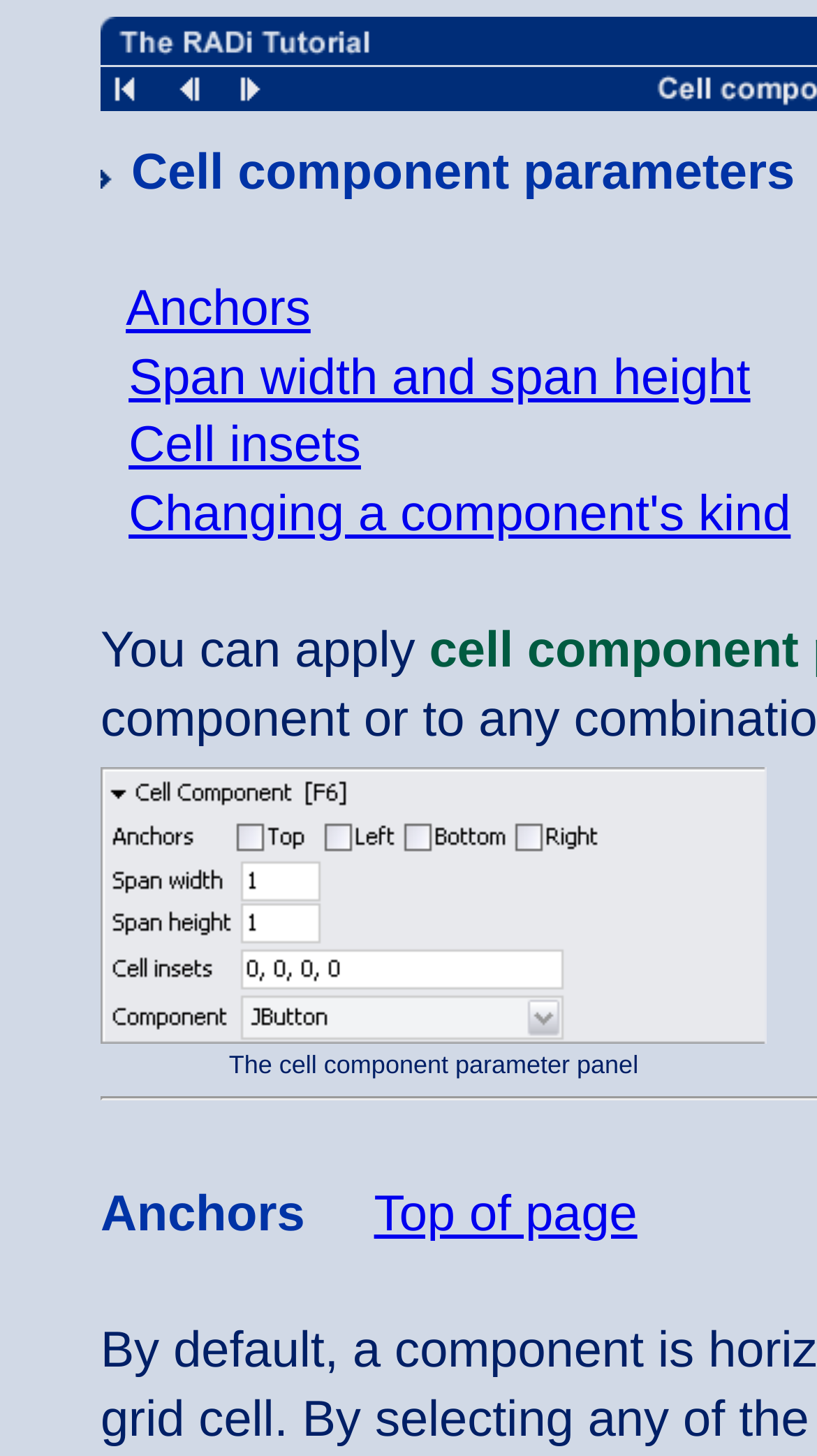Answer the following query with a single word or phrase:
How many links are on this webpage?

5